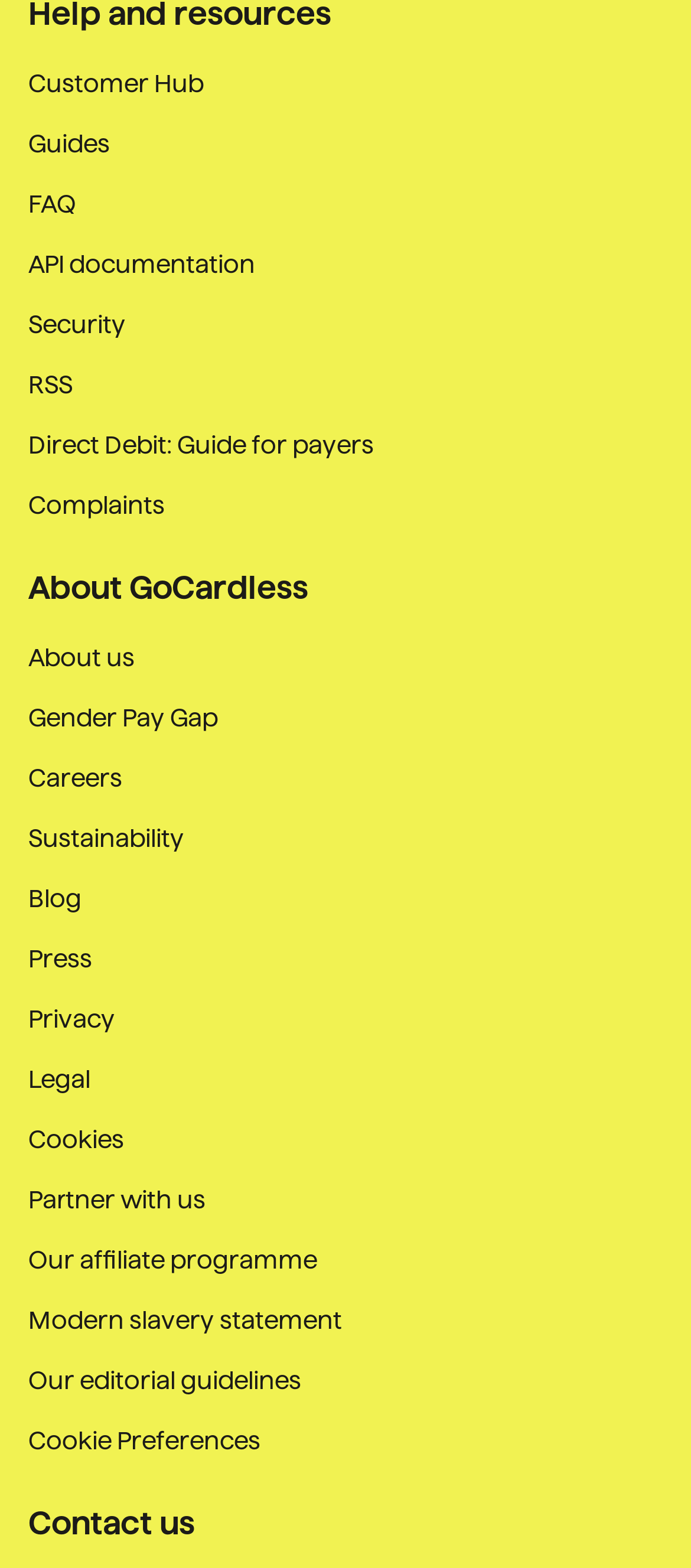Determine the bounding box coordinates of the section to be clicked to follow the instruction: "Go to Customer Hub". The coordinates should be given as four float numbers between 0 and 1, formatted as [left, top, right, bottom].

[0.041, 0.042, 0.295, 0.065]